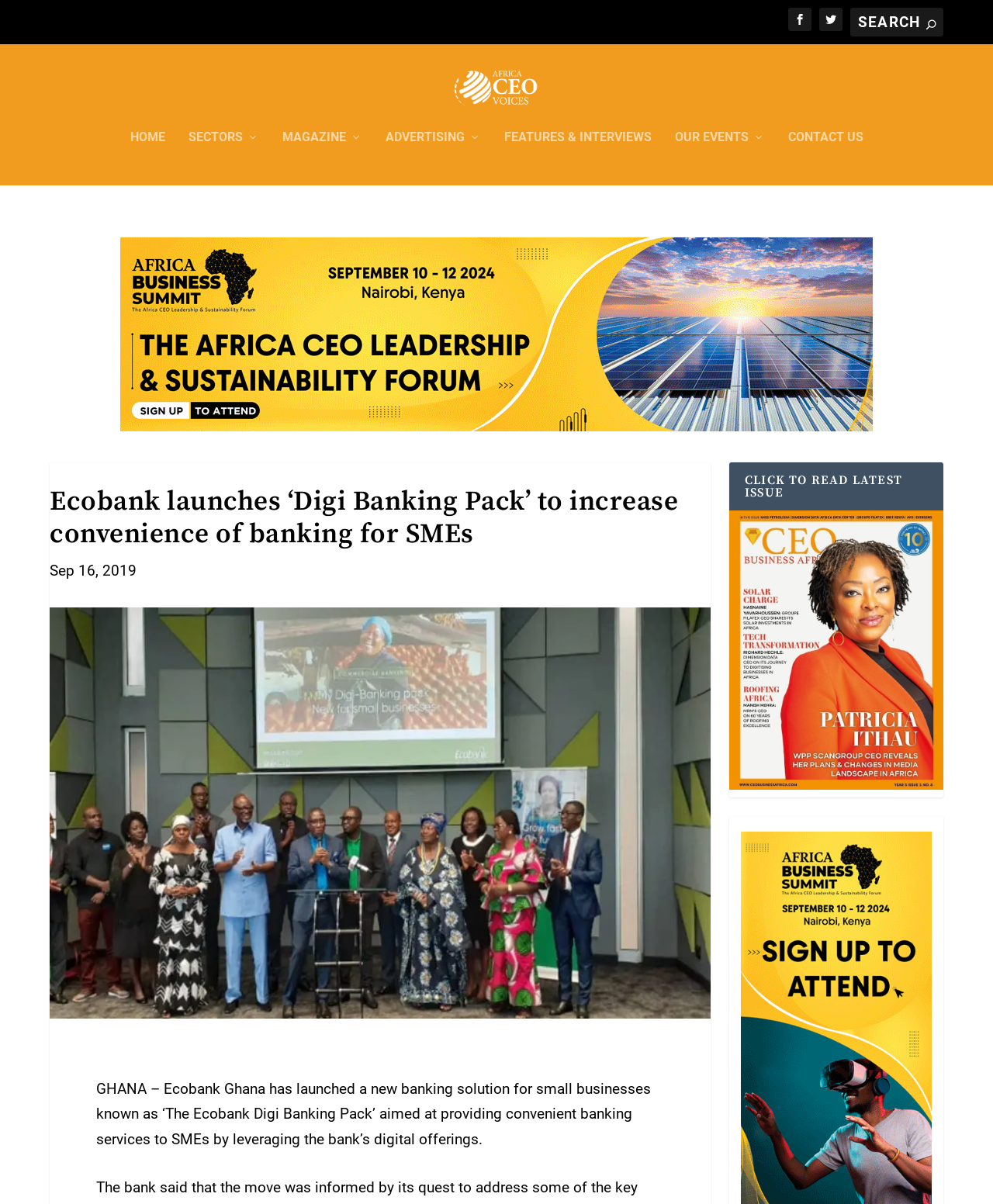Find and specify the bounding box coordinates that correspond to the clickable region for the instruction: "View the Ecobank Digi Banking Pack article".

[0.05, 0.385, 0.716, 0.445]